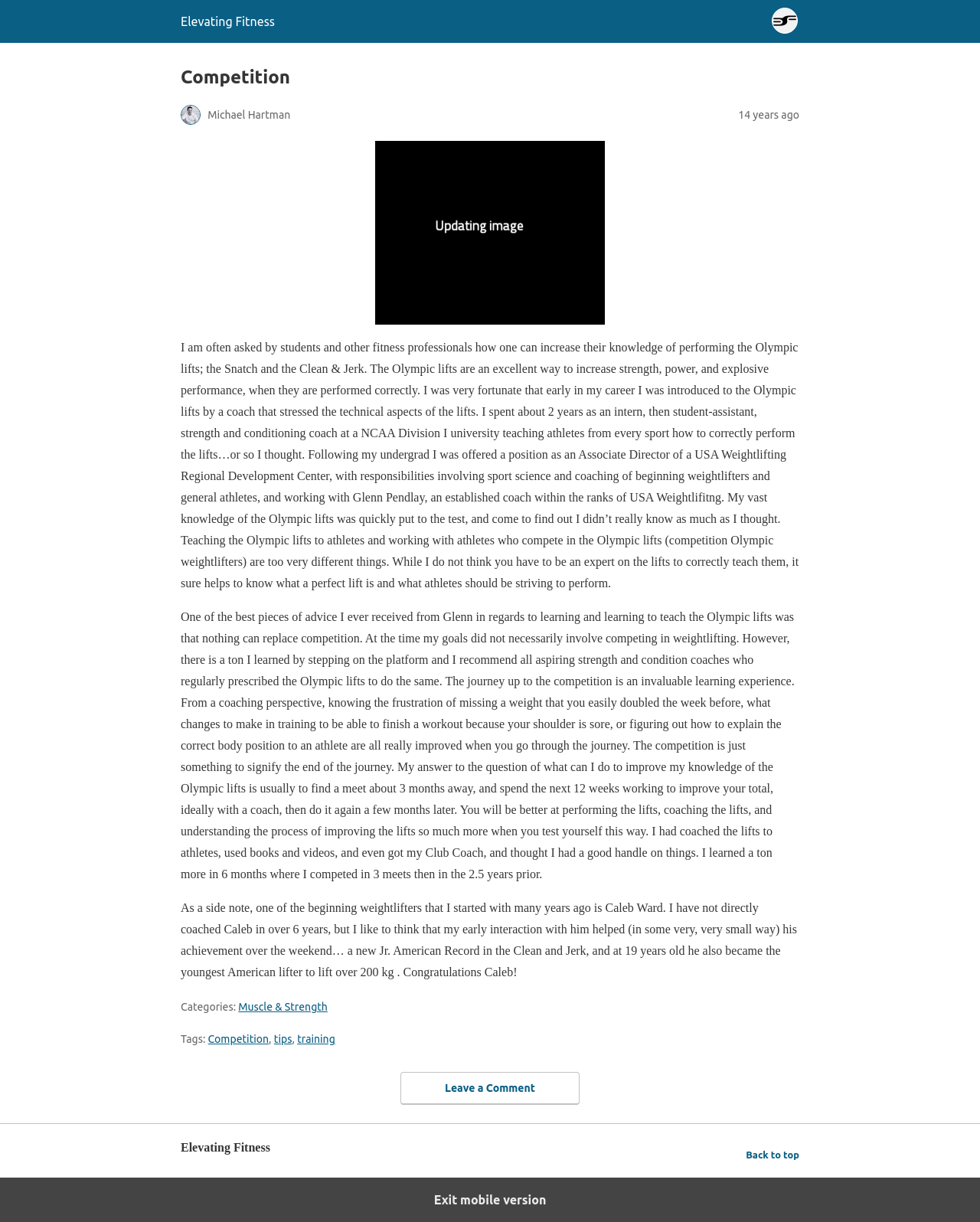From the given element description: "training", find the bounding box for the UI element. Provide the coordinates as four float numbers between 0 and 1, in the order [left, top, right, bottom].

[0.303, 0.845, 0.342, 0.855]